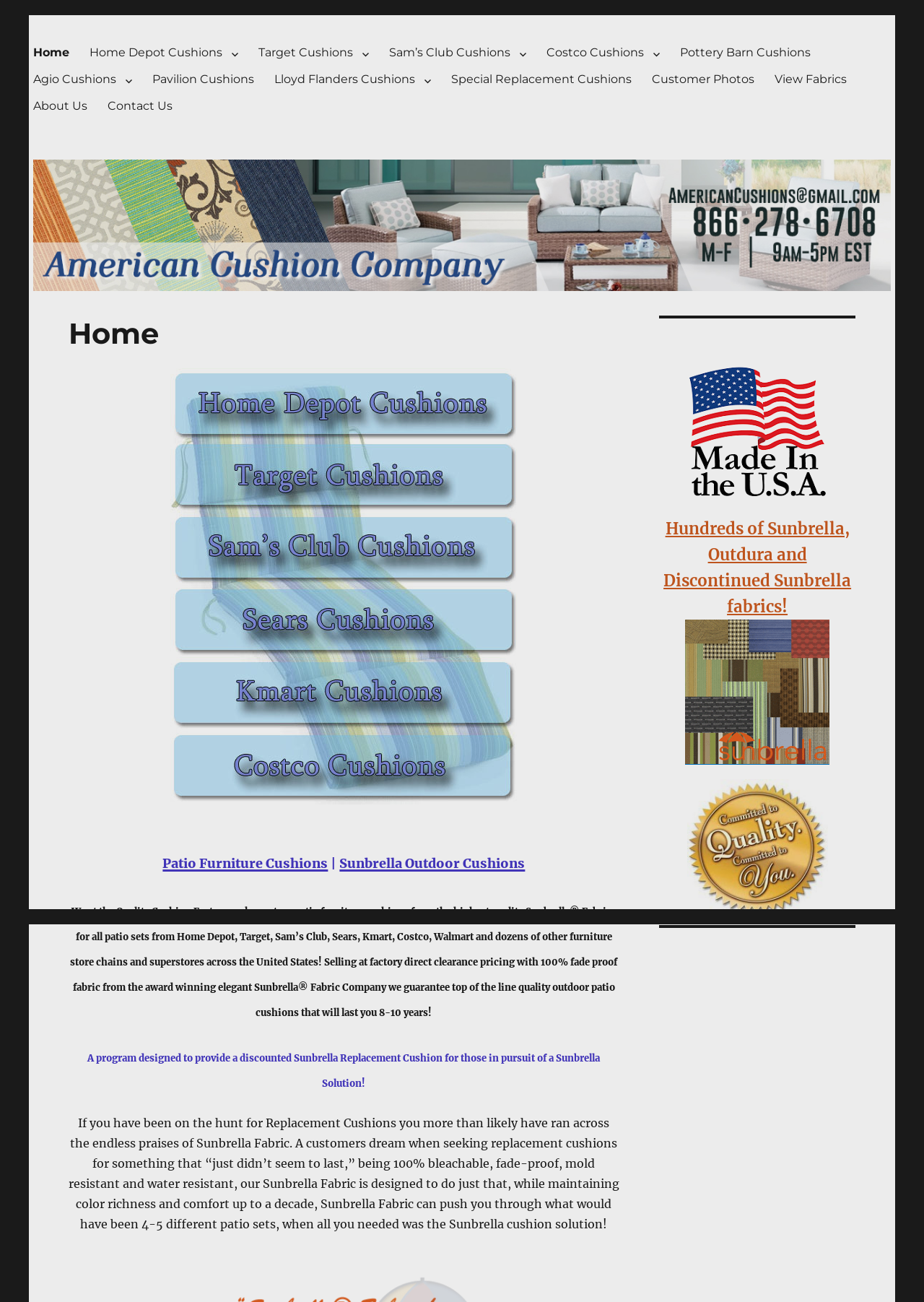Please locate the bounding box coordinates of the element's region that needs to be clicked to follow the instruction: "Check out Customer Photos". The bounding box coordinates should be provided as four float numbers between 0 and 1, i.e., [left, top, right, bottom].

[0.695, 0.051, 0.828, 0.071]